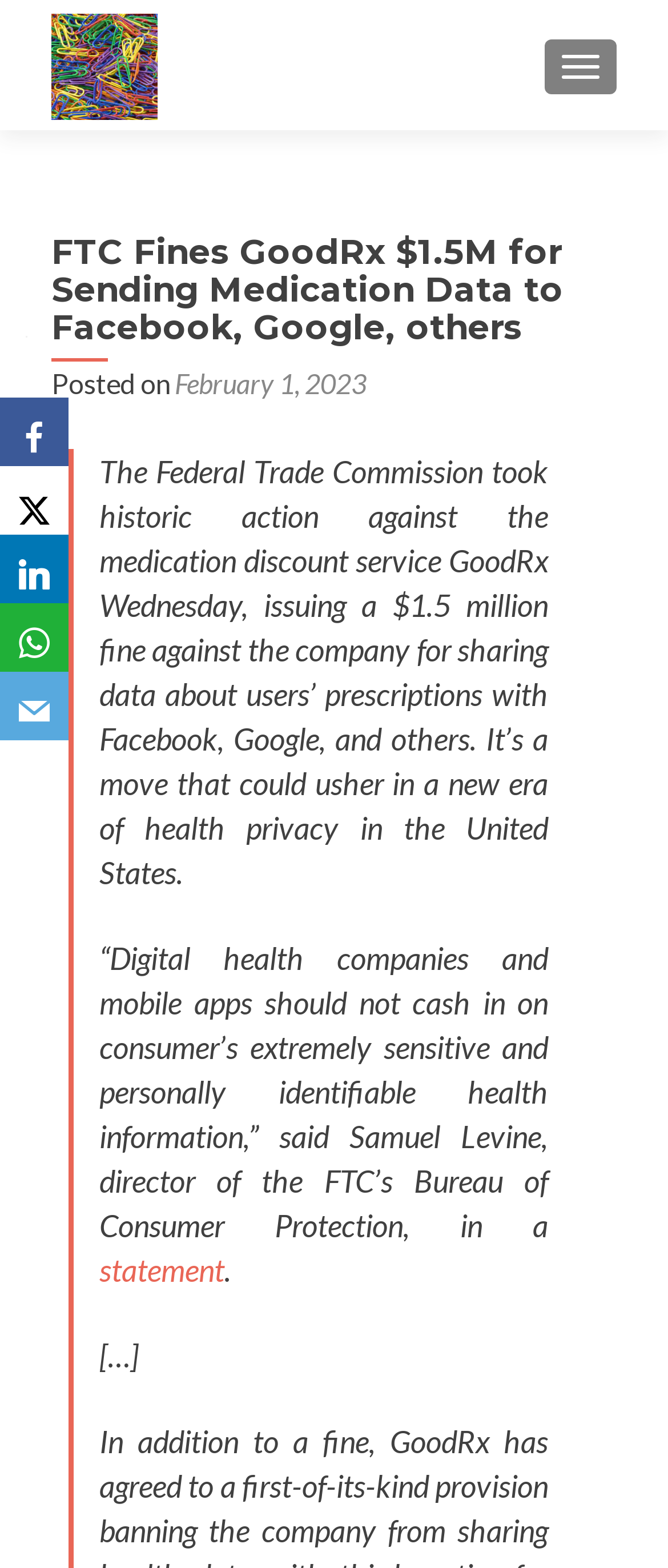Consider the image and give a detailed and elaborate answer to the question: 
Who is the director of the FTC's Bureau of Consumer Protection?

The director of the FTC's Bureau of Consumer Protection is mentioned in the article as Samuel Levine, who is quoted in a statement.